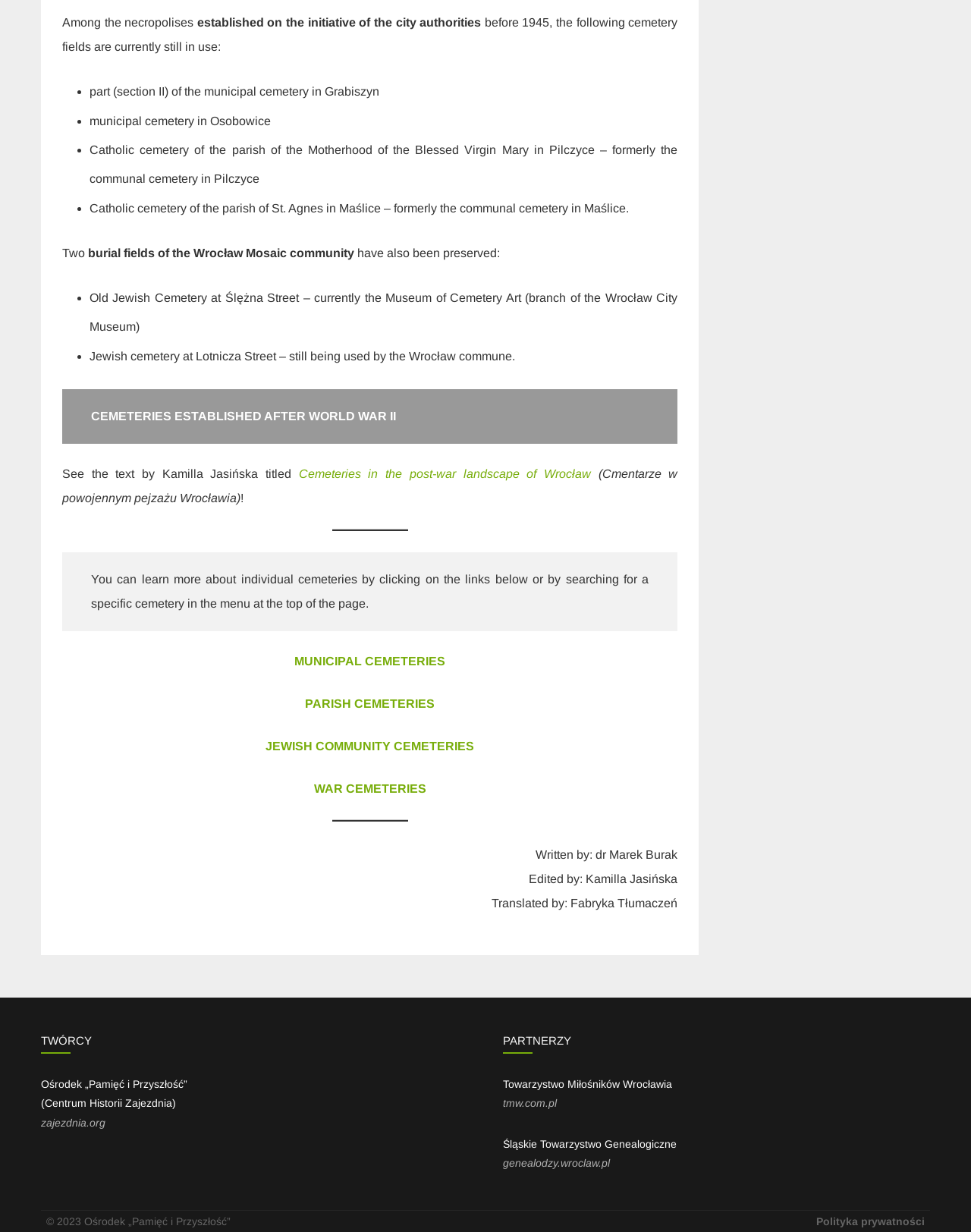Identify the bounding box coordinates for the UI element that matches this description: "WAR CEMETERIES".

[0.323, 0.635, 0.439, 0.645]